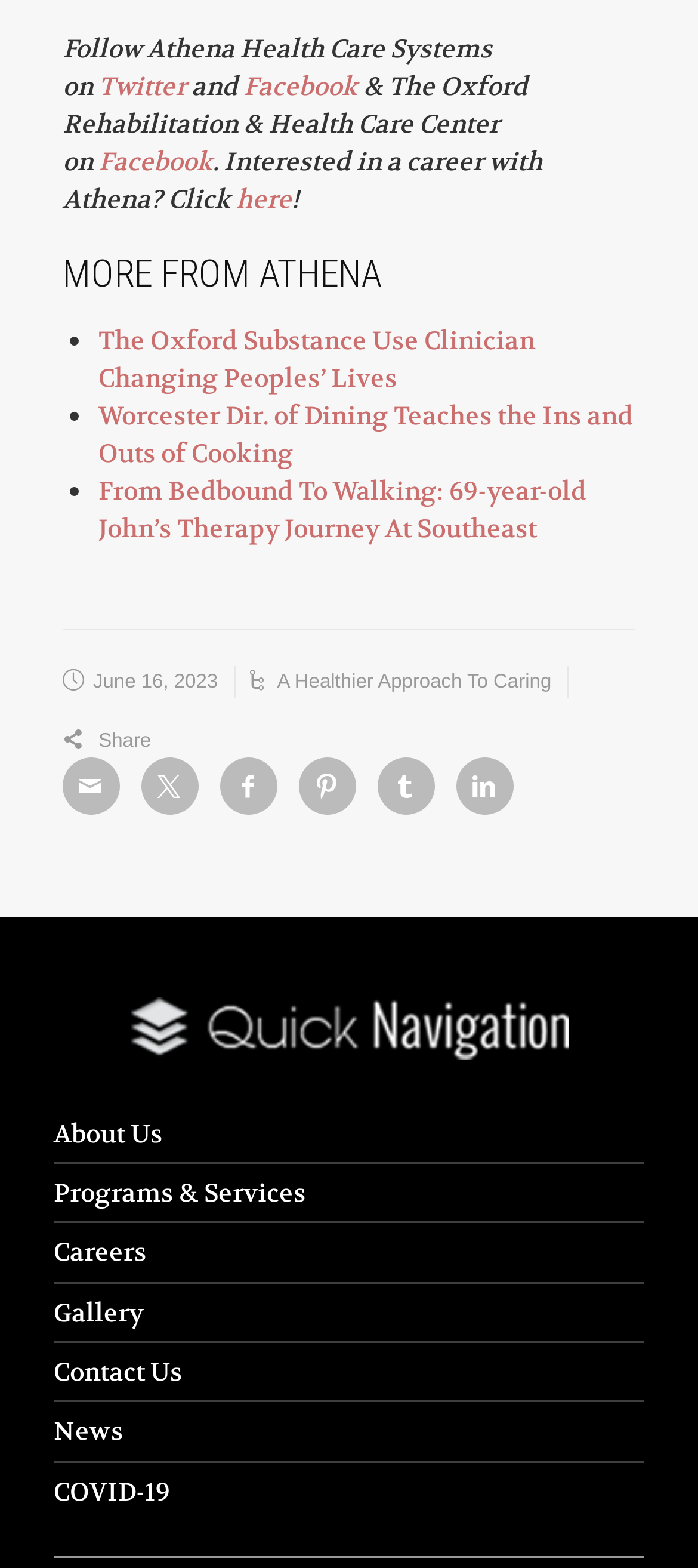Identify the bounding box coordinates for the element you need to click to achieve the following task: "Share this page". Provide the bounding box coordinates as four float numbers between 0 and 1, in the form [left, top, right, bottom].

[0.133, 0.456, 0.216, 0.47]